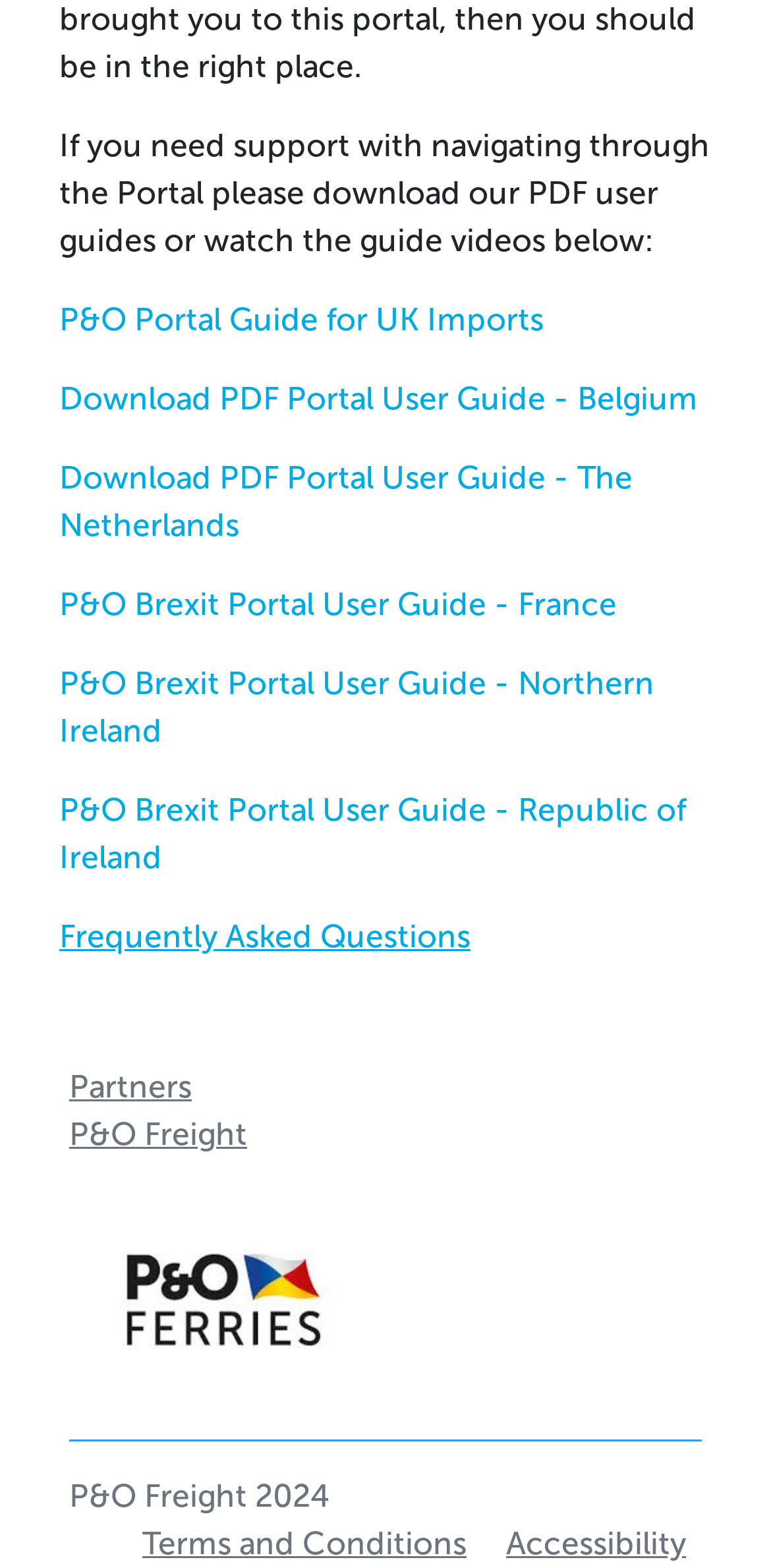What is the last item in the list of guides?
Provide a detailed and extensive answer to the question.

I looked at the list of links and found that the last item is 'Frequently Asked Questions', which is not a user guide but a separate section.